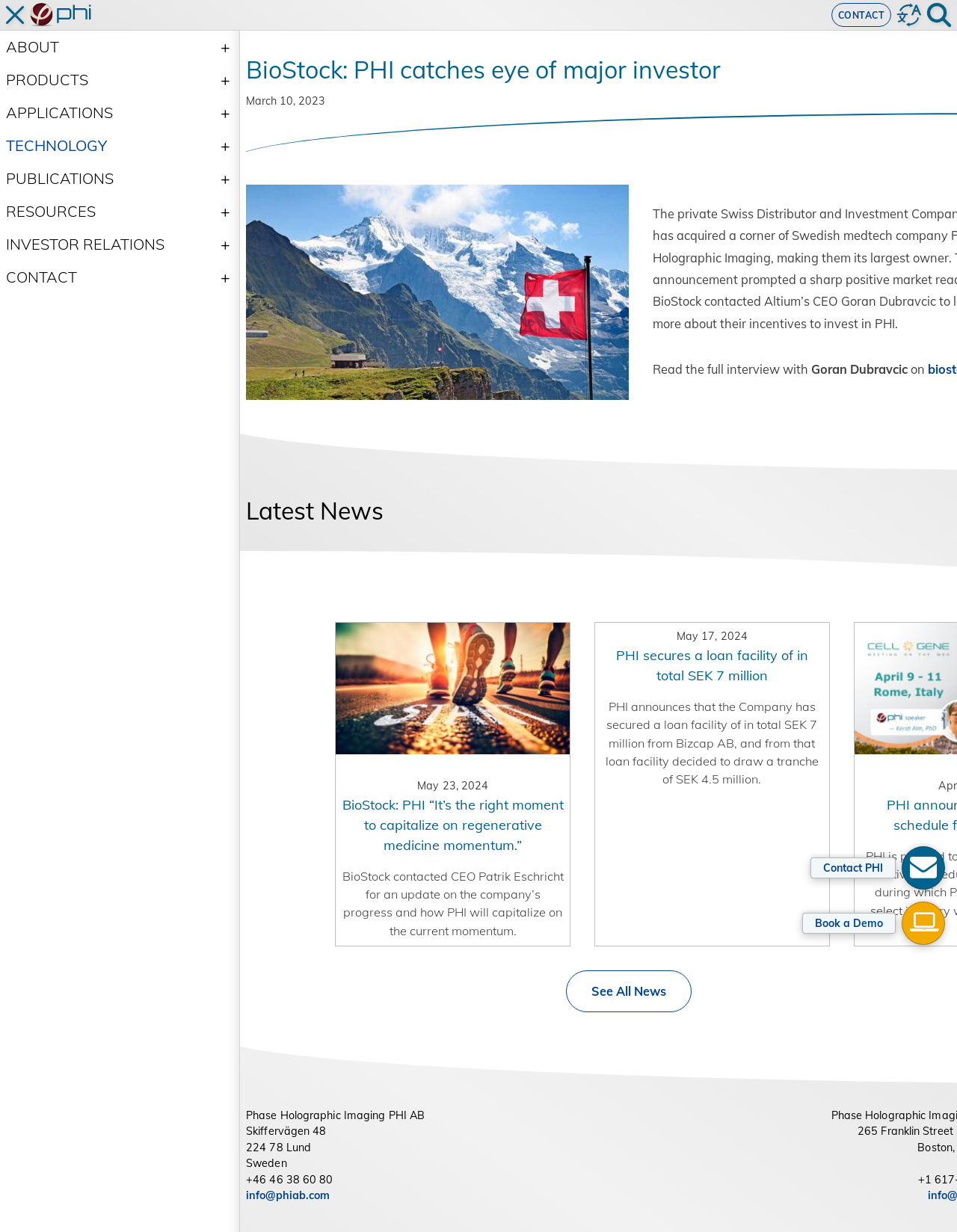Highlight the bounding box coordinates of the region I should click on to meet the following instruction: "Book a Demo".

[0.838, 0.741, 0.936, 0.758]